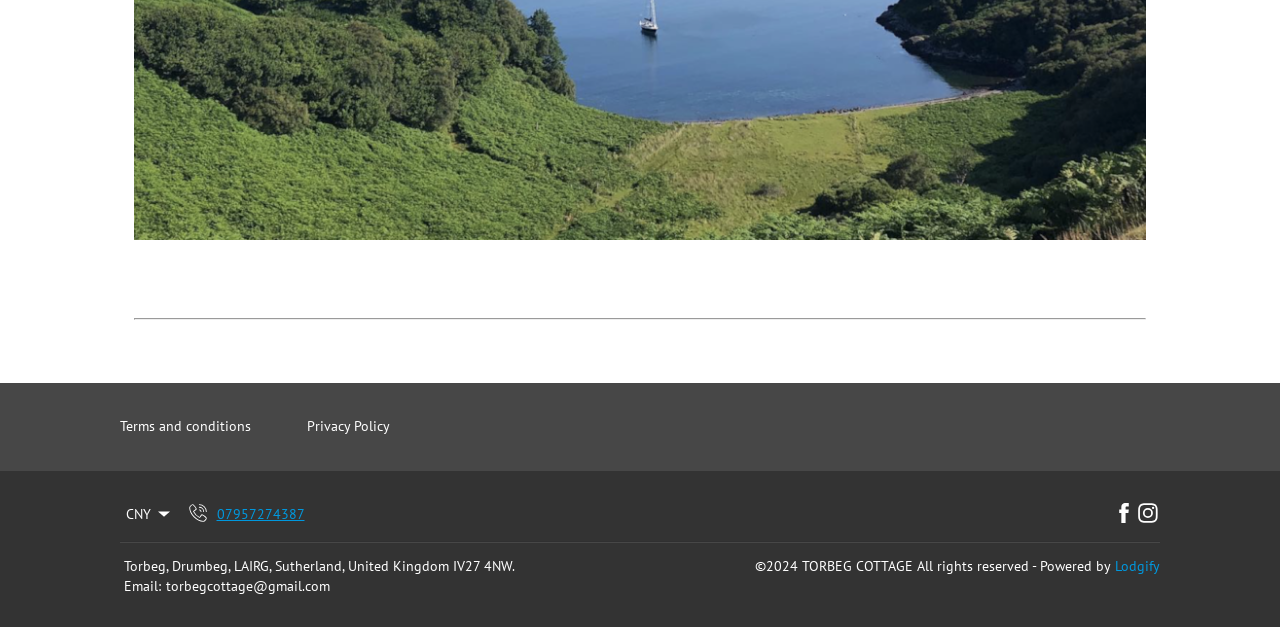Please find the bounding box coordinates for the clickable element needed to perform this instruction: "Contact us through phone".

[0.145, 0.8, 0.238, 0.841]